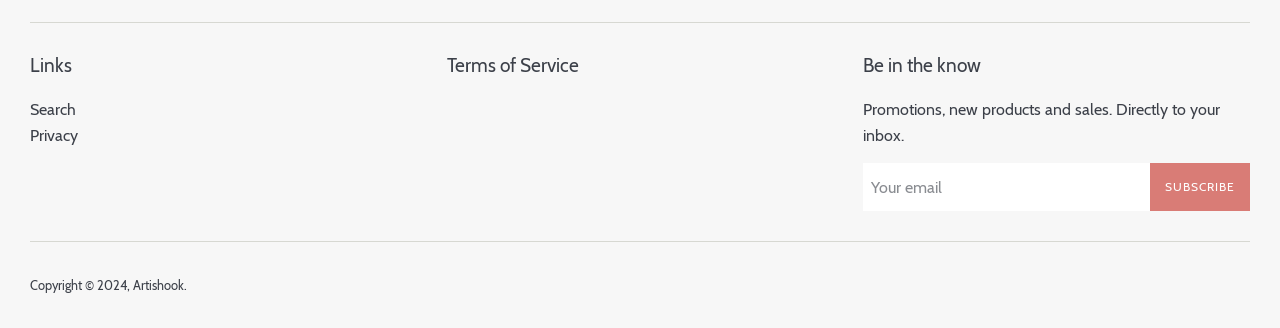What is the text above the 'SUBSCRIBE' button?
Provide a detailed answer to the question, using the image to inform your response.

The text above the 'SUBSCRIBE' button is a description of what users can expect to receive when they subscribe, which is promotions, new products, and sales directly to their inbox.